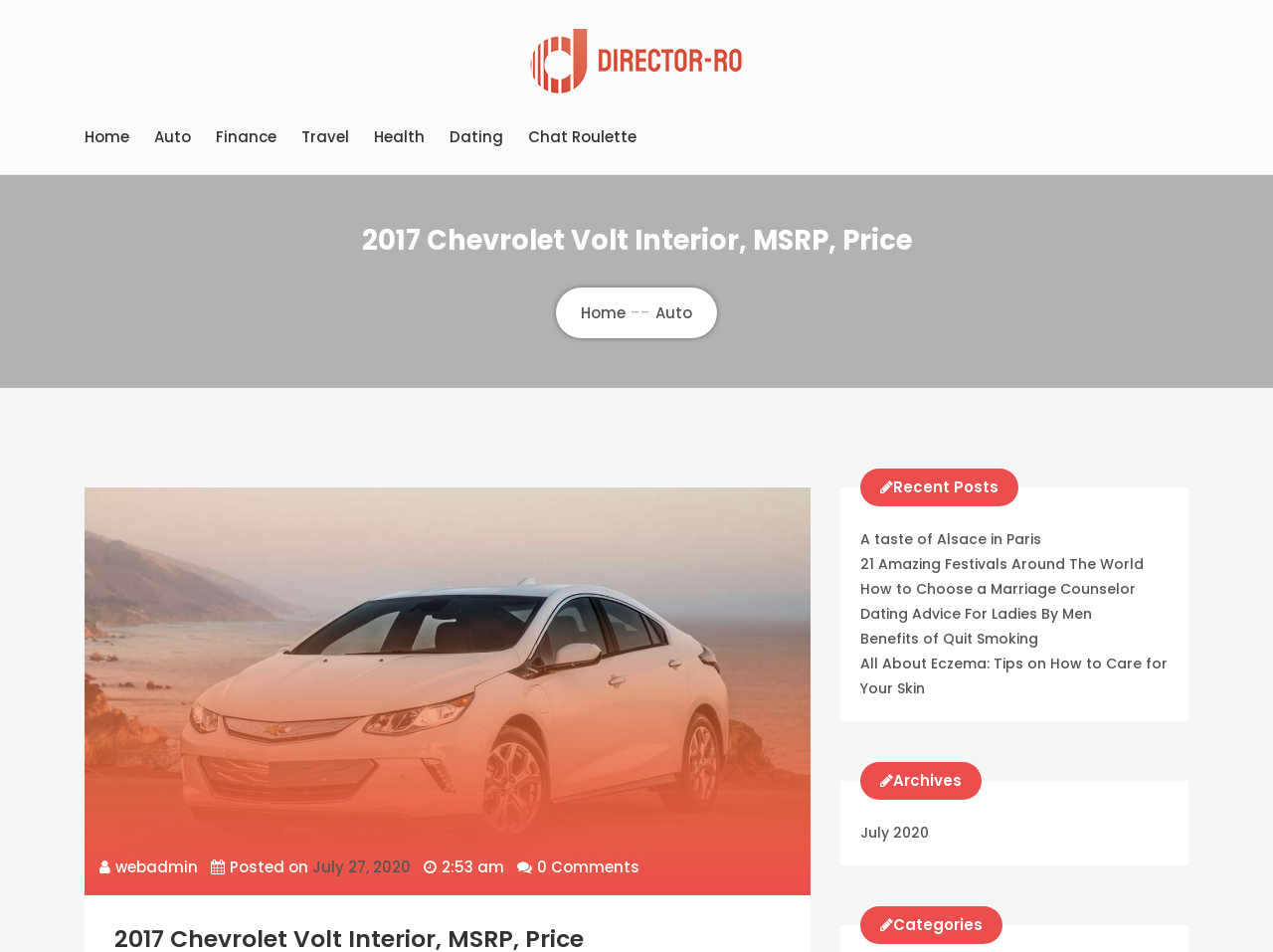Please identify the bounding box coordinates of the region to click in order to complete the task: "Go to July 2020 archives". The coordinates must be four float numbers between 0 and 1, specified as [left, top, right, bottom].

[0.676, 0.867, 0.73, 0.888]